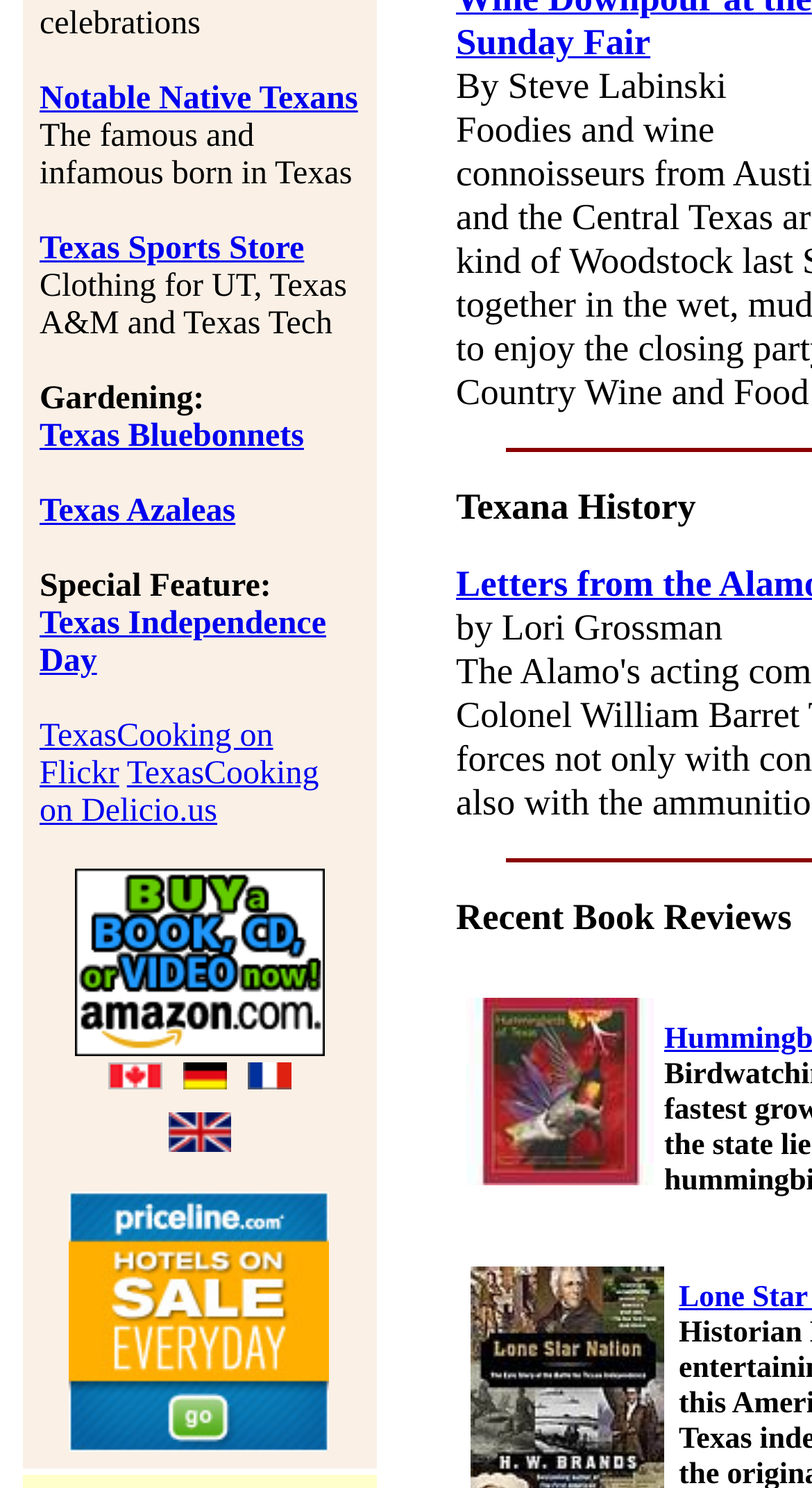Answer this question using a single word or a brief phrase:
What is the theme of the 'Gardening:' section?

Texas plants